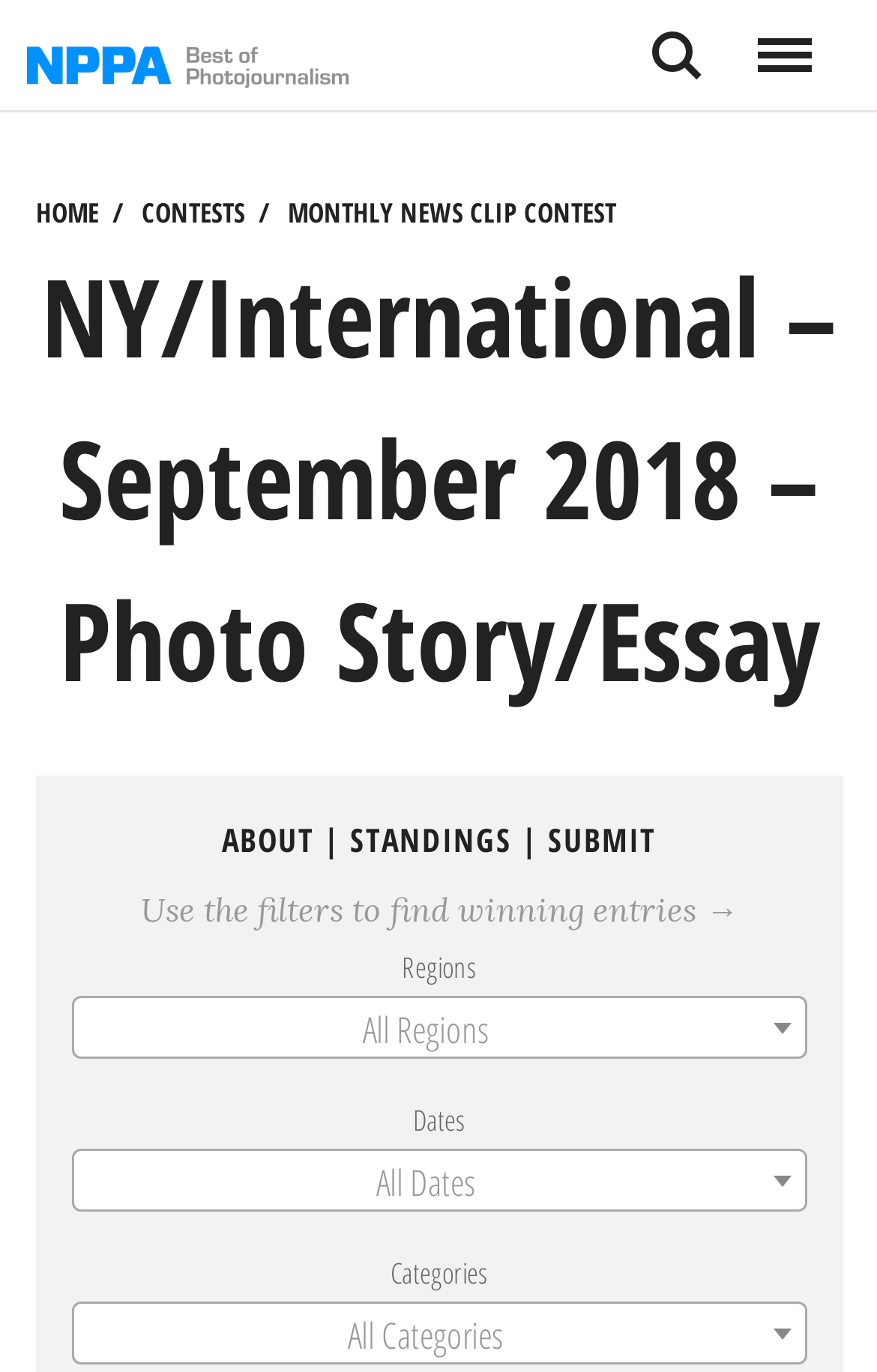Provide the bounding box coordinates of the area you need to click to execute the following instruction: "Search for something".

[0.714, 0.005, 0.827, 0.077]